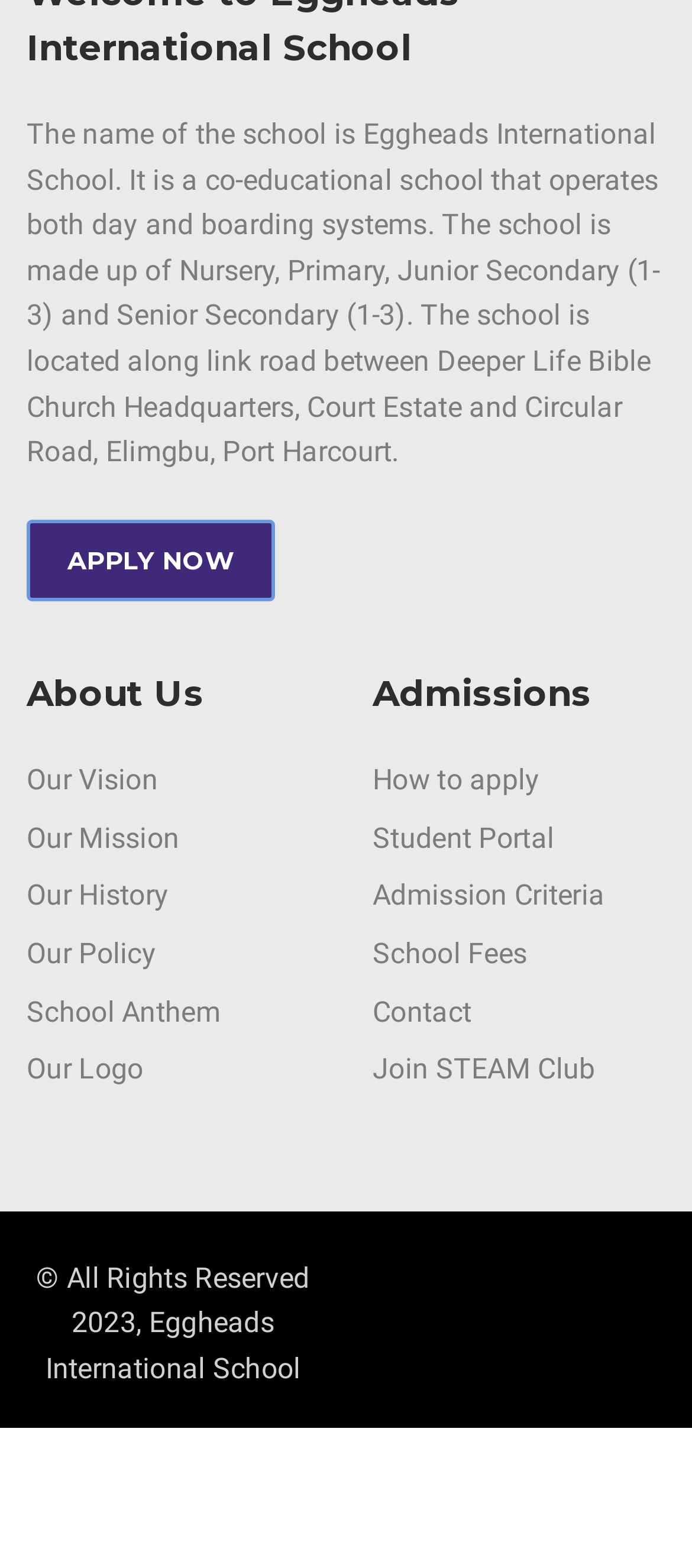What is the 'Student Portal' link for?
Please utilize the information in the image to give a detailed response to the question.

The 'Student Portal' link is listed under the 'Admissions' section, suggesting that it is a resource for current students to access their personal portal, which may contain information about their academic progress, assignments, and other relevant details.